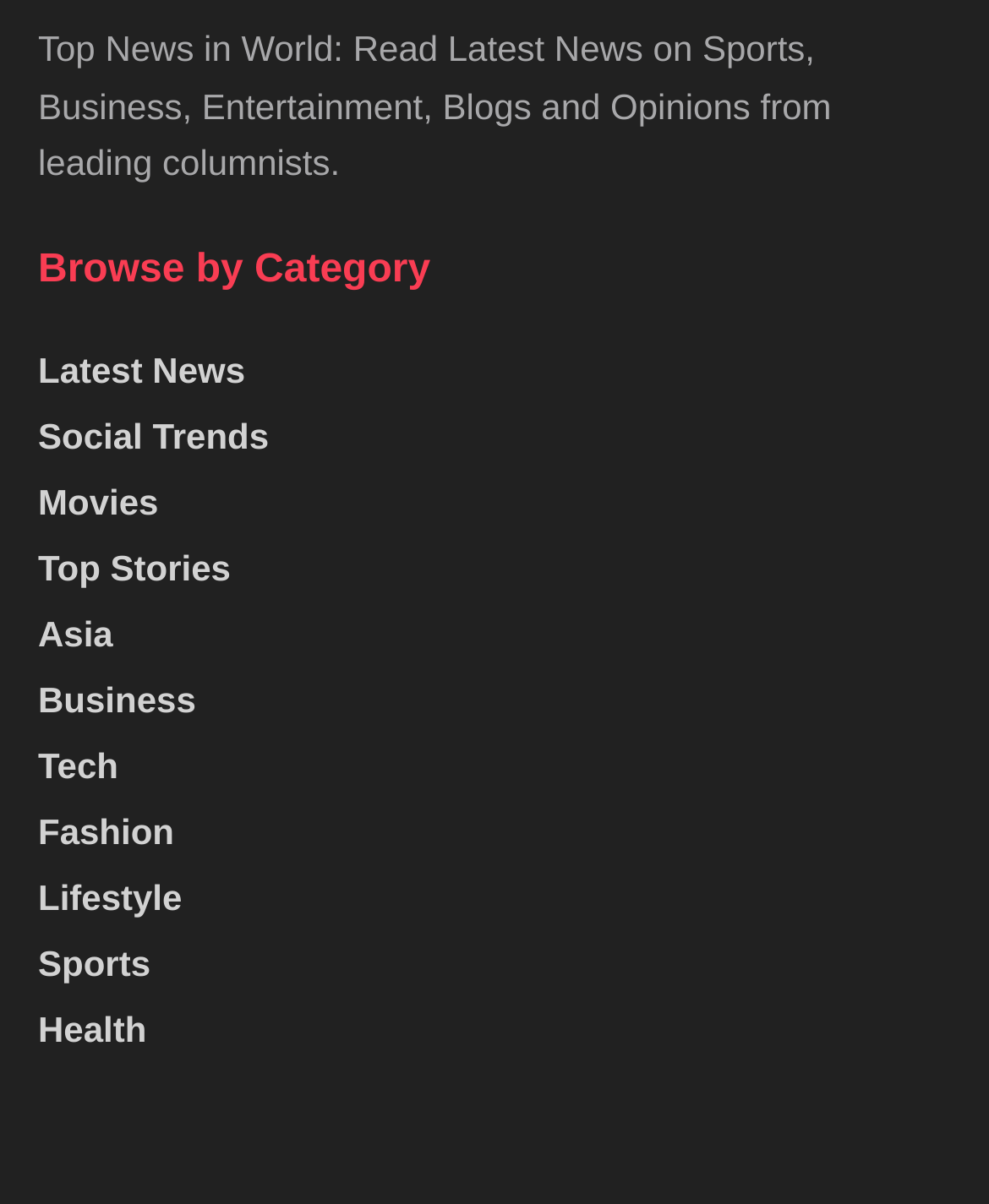For the element described, predict the bounding box coordinates as (top-left x, top-left y, bottom-right x, bottom-right y). All values should be between 0 and 1. Element description: Fashion

[0.038, 0.674, 0.176, 0.707]